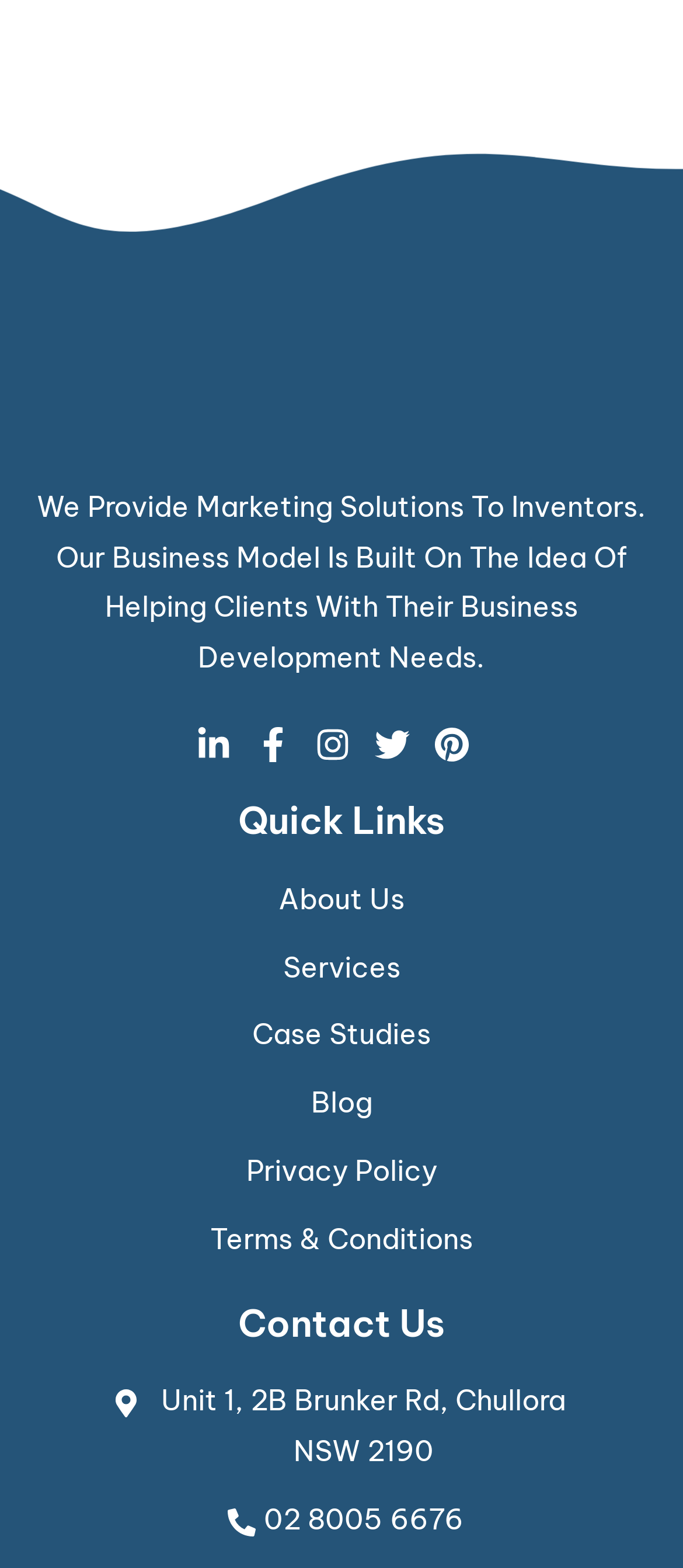Find the bounding box of the UI element described as follows: "Terms & Conditions".

[0.038, 0.774, 0.962, 0.806]